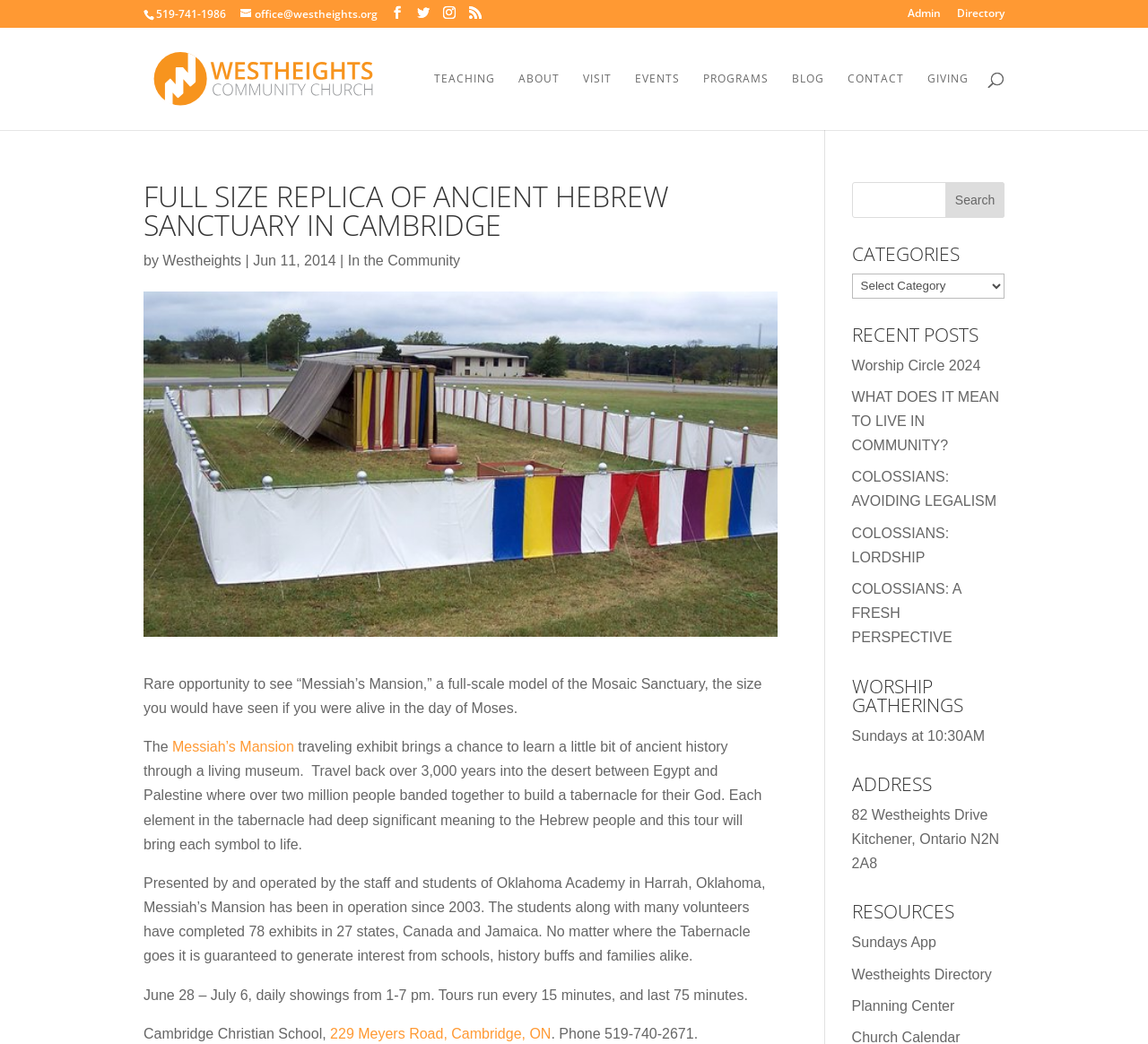Provide a brief response to the question below using a single word or phrase: 
What is the duration of the tours?

75 minutes